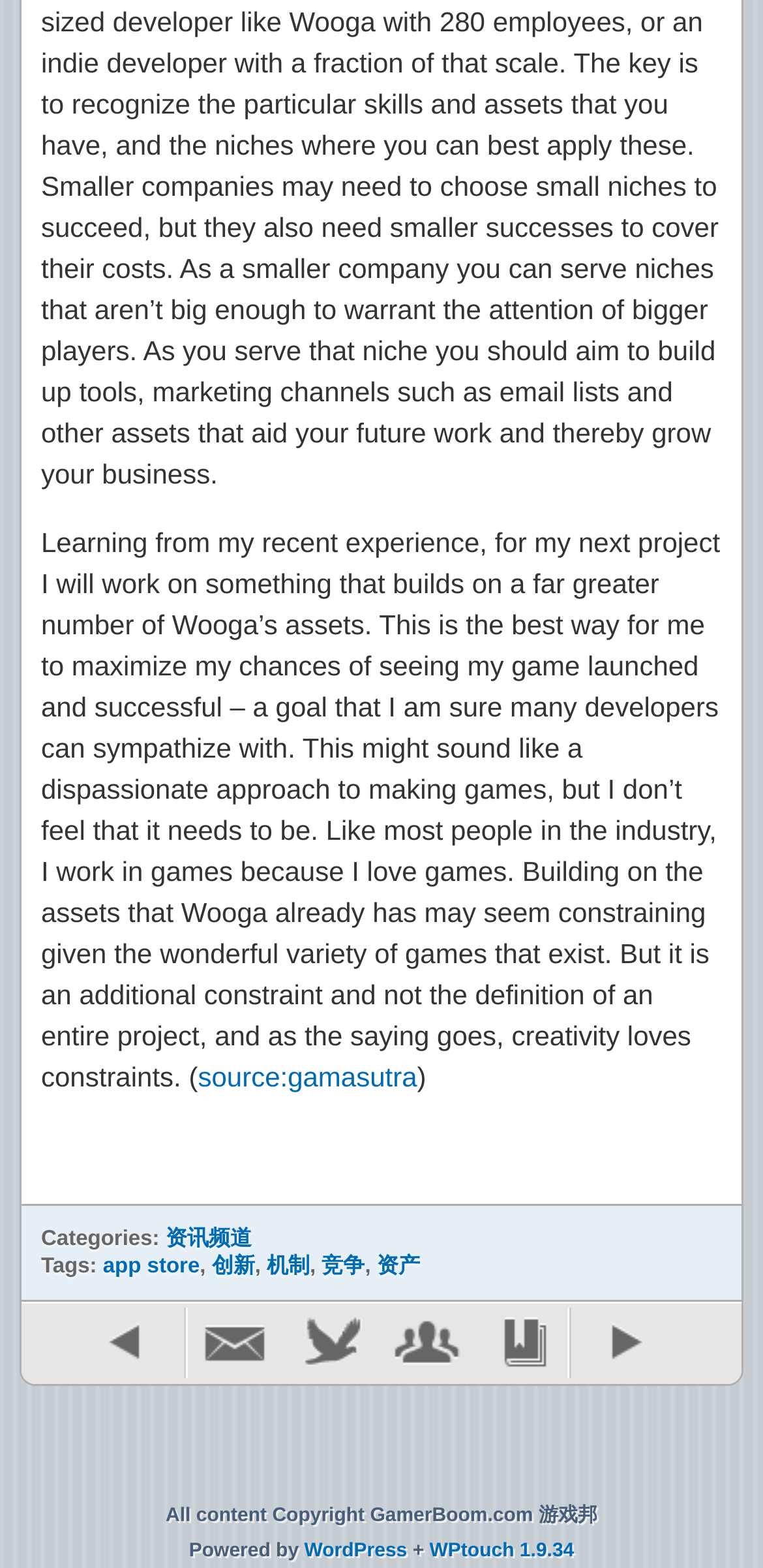Identify and provide the bounding box for the element described by: "source:gamasutra".

[0.259, 0.676, 0.547, 0.696]